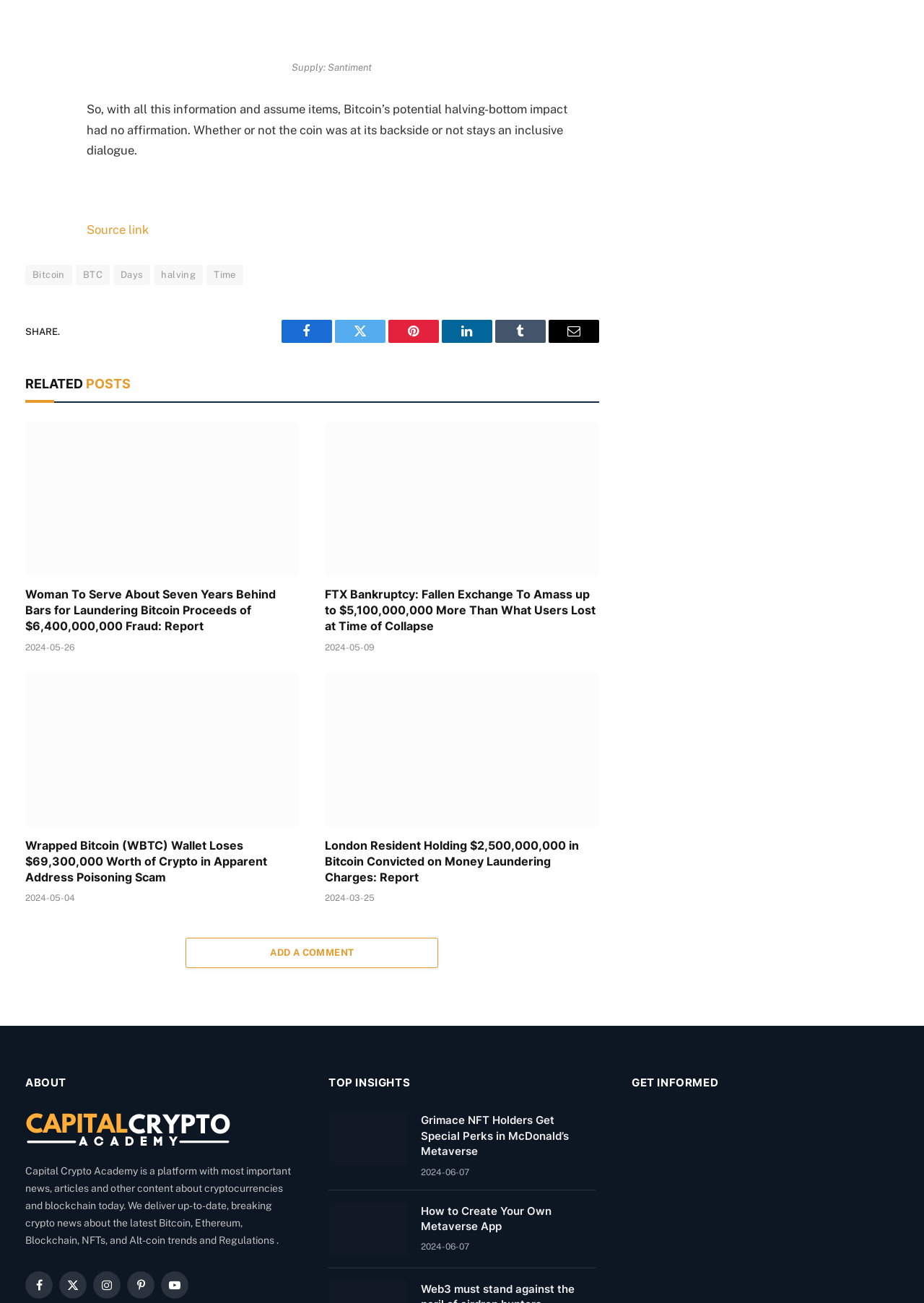Give a short answer using one word or phrase for the question:
What is the topic of the first article?

Bitcoin